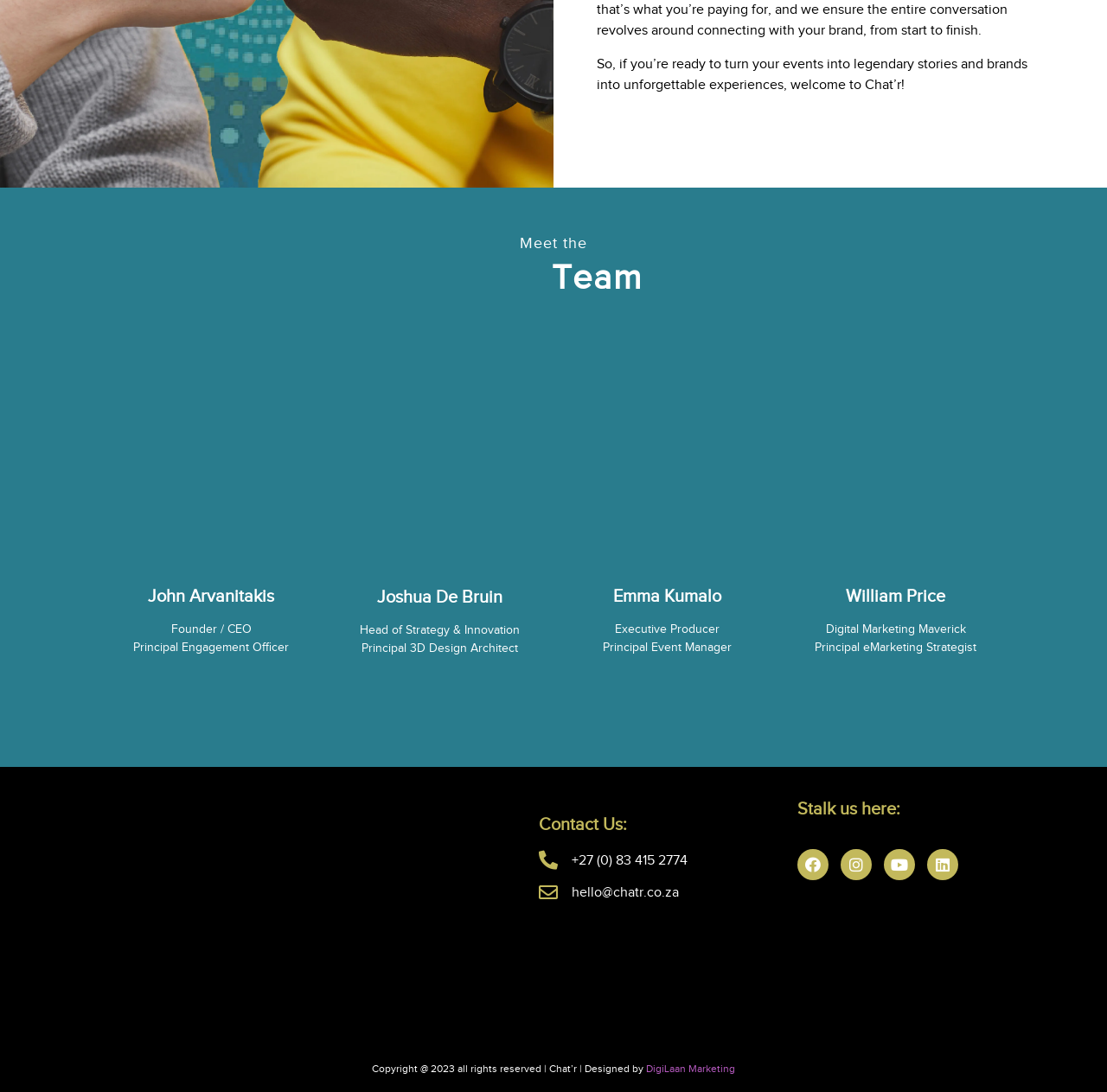Please find the bounding box coordinates of the element's region to be clicked to carry out this instruction: "Visit DigiLaan Marketing's website".

[0.584, 0.973, 0.664, 0.984]